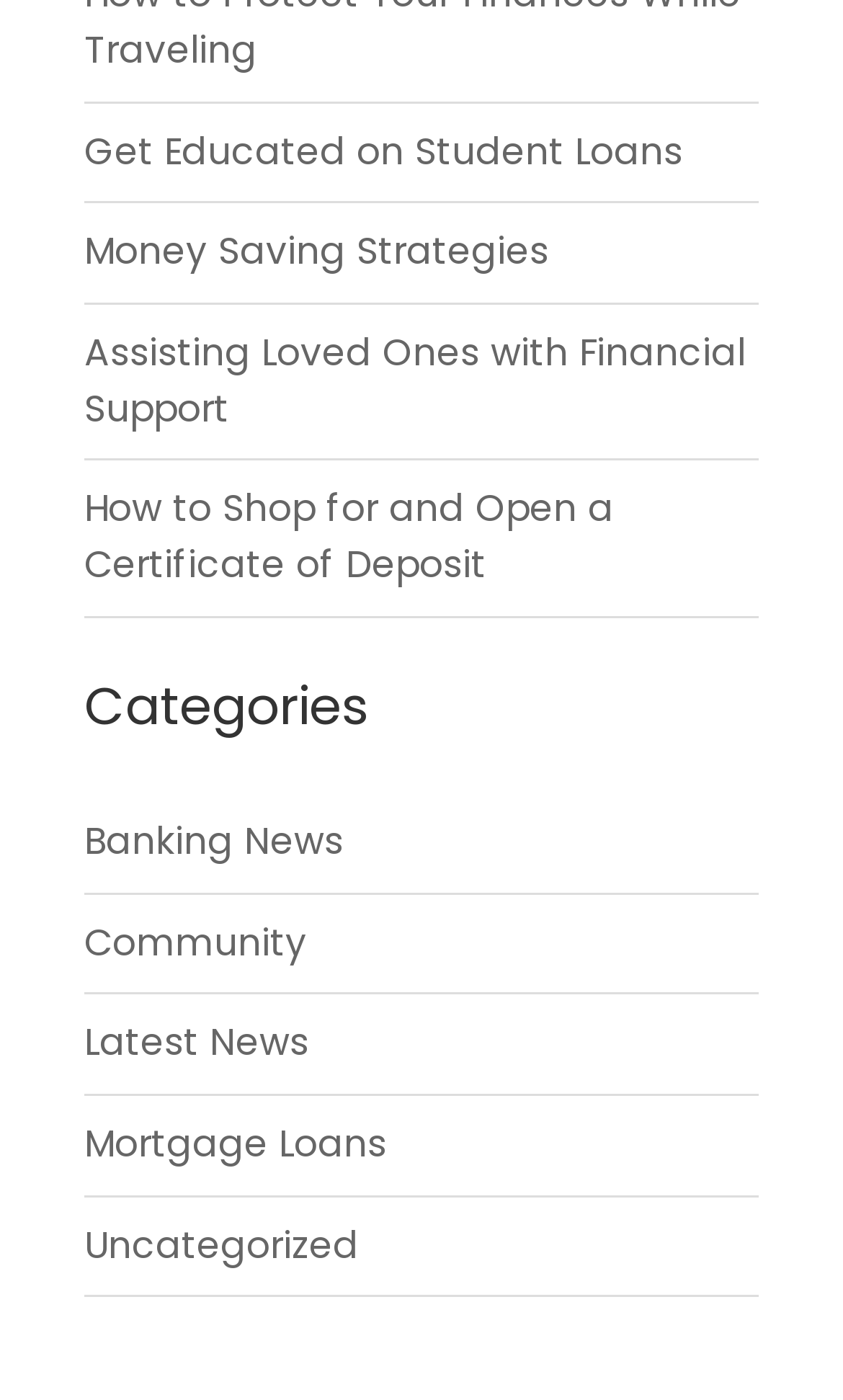Please reply with a single word or brief phrase to the question: 
What is the first link under 'Categories'?

Banking News